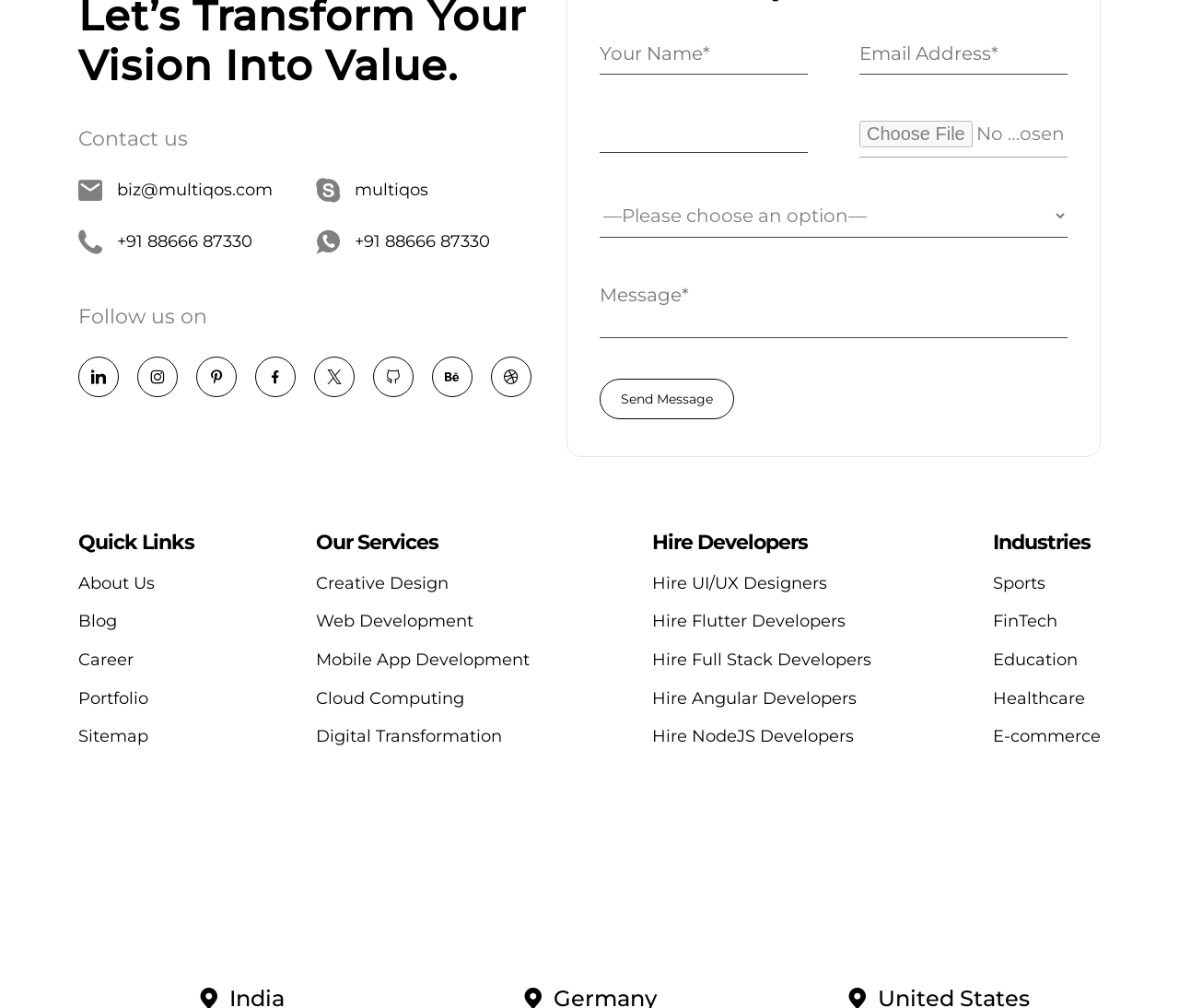What services does the company offer?
Provide a well-explained and detailed answer to the question.

The webpage has a section with the heading 'Our Services', which contains several link elements with text describing different services offered by the company. These services include Web Development, Mobile App Development, Cloud Computing, and others, indicating that the company offers a range of services in the technology sector.